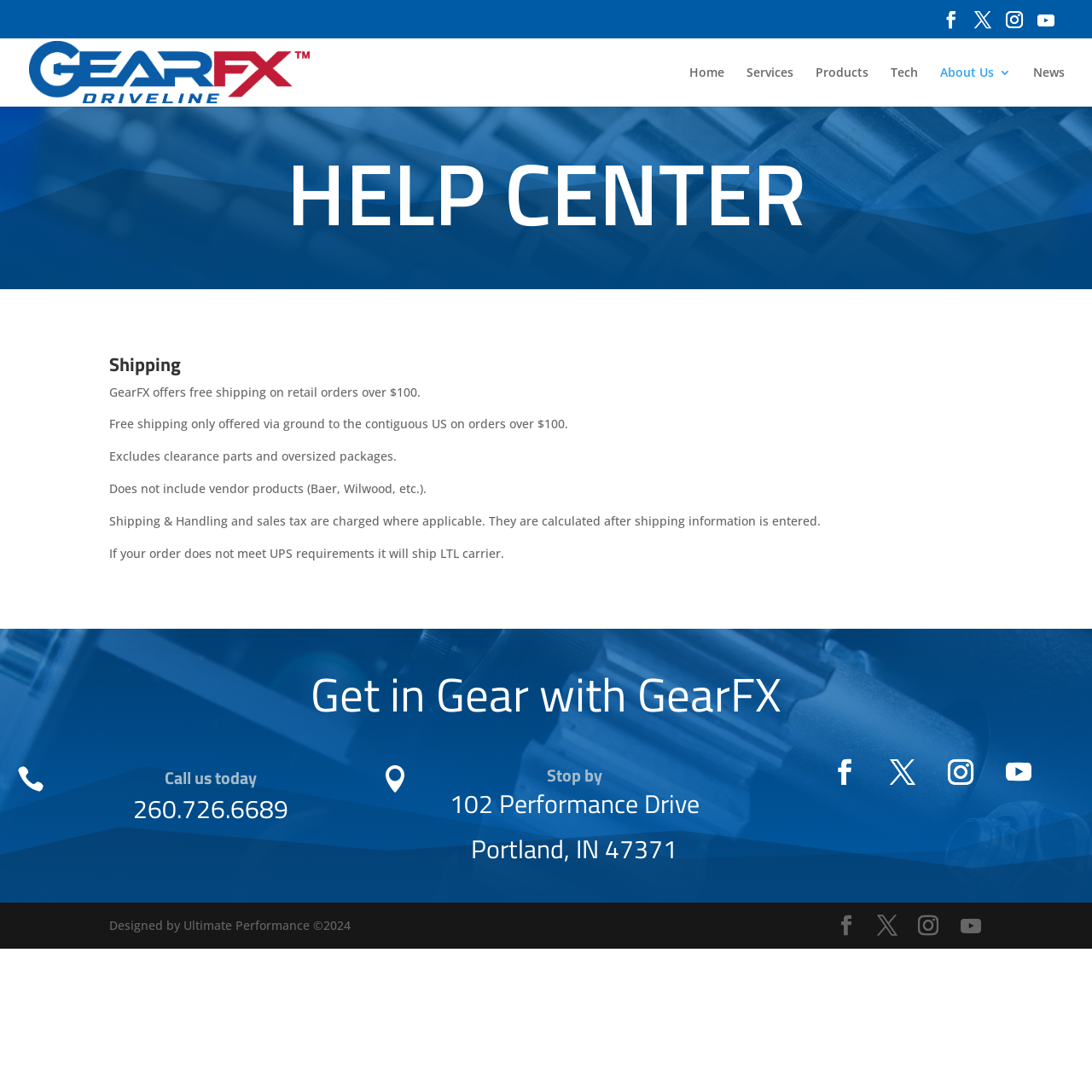Highlight the bounding box coordinates of the element you need to click to perform the following instruction: "Click the GearFX logo."

[0.027, 0.057, 0.284, 0.072]